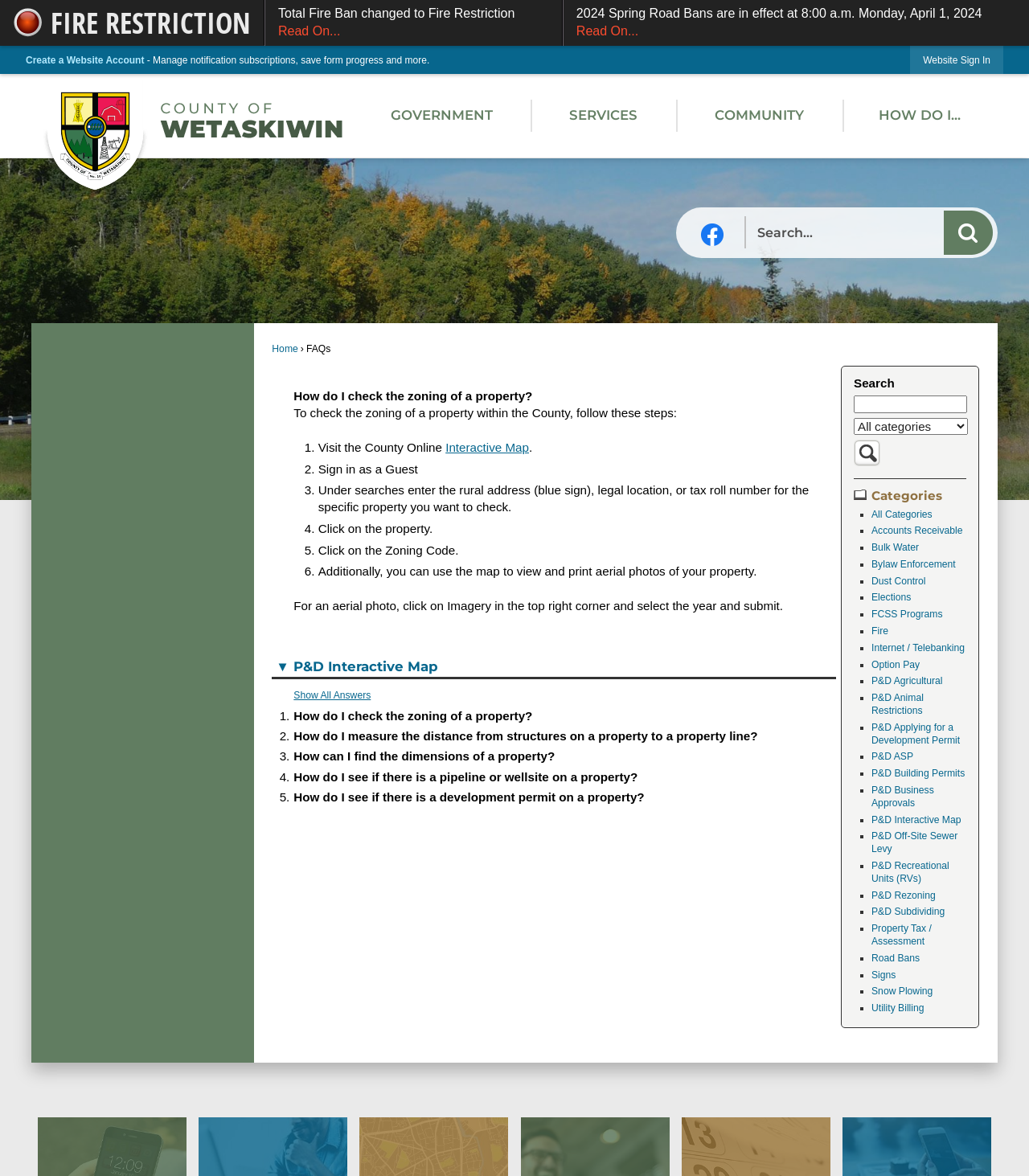Provide a one-word or brief phrase answer to the question:
What is the first category listed?

All Categories